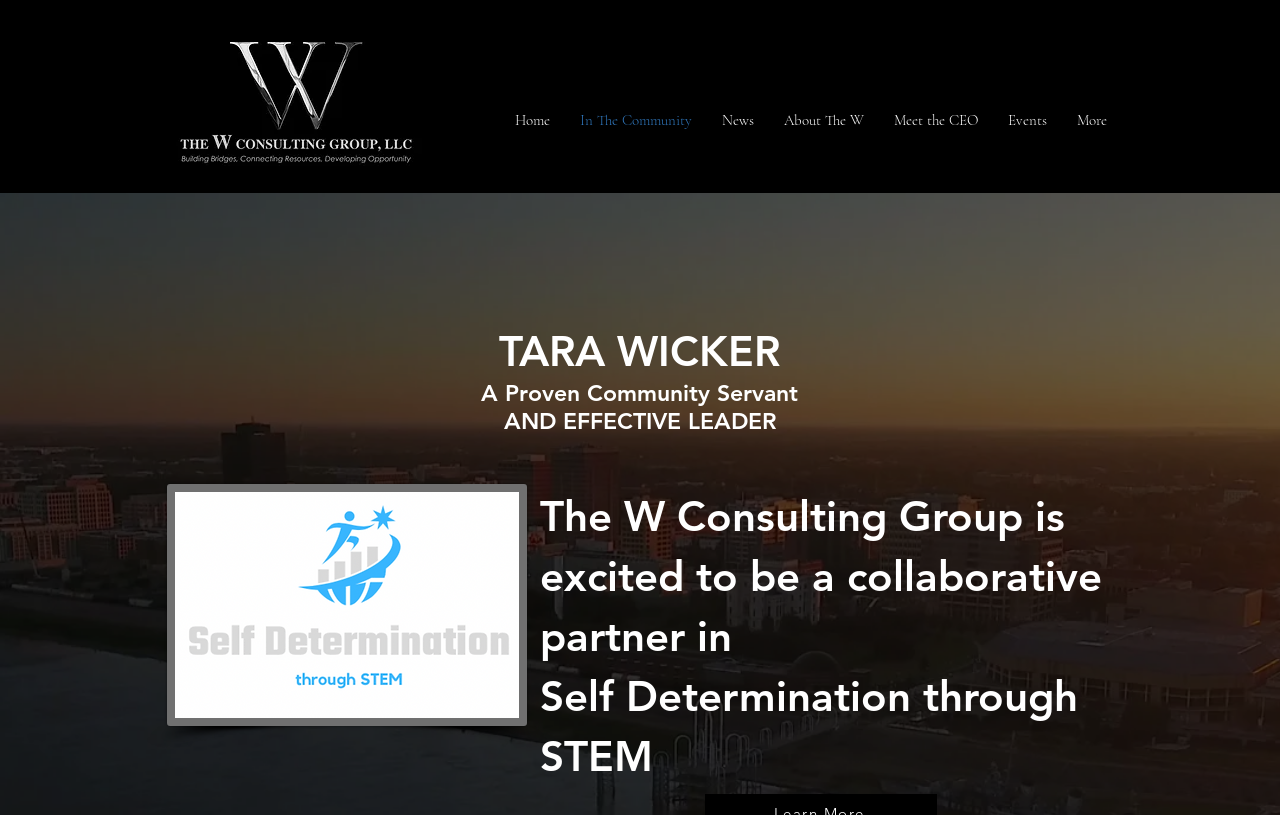Provide a one-word or one-phrase answer to the question:
What is the position of the 'More' link?

Right side of the navigation